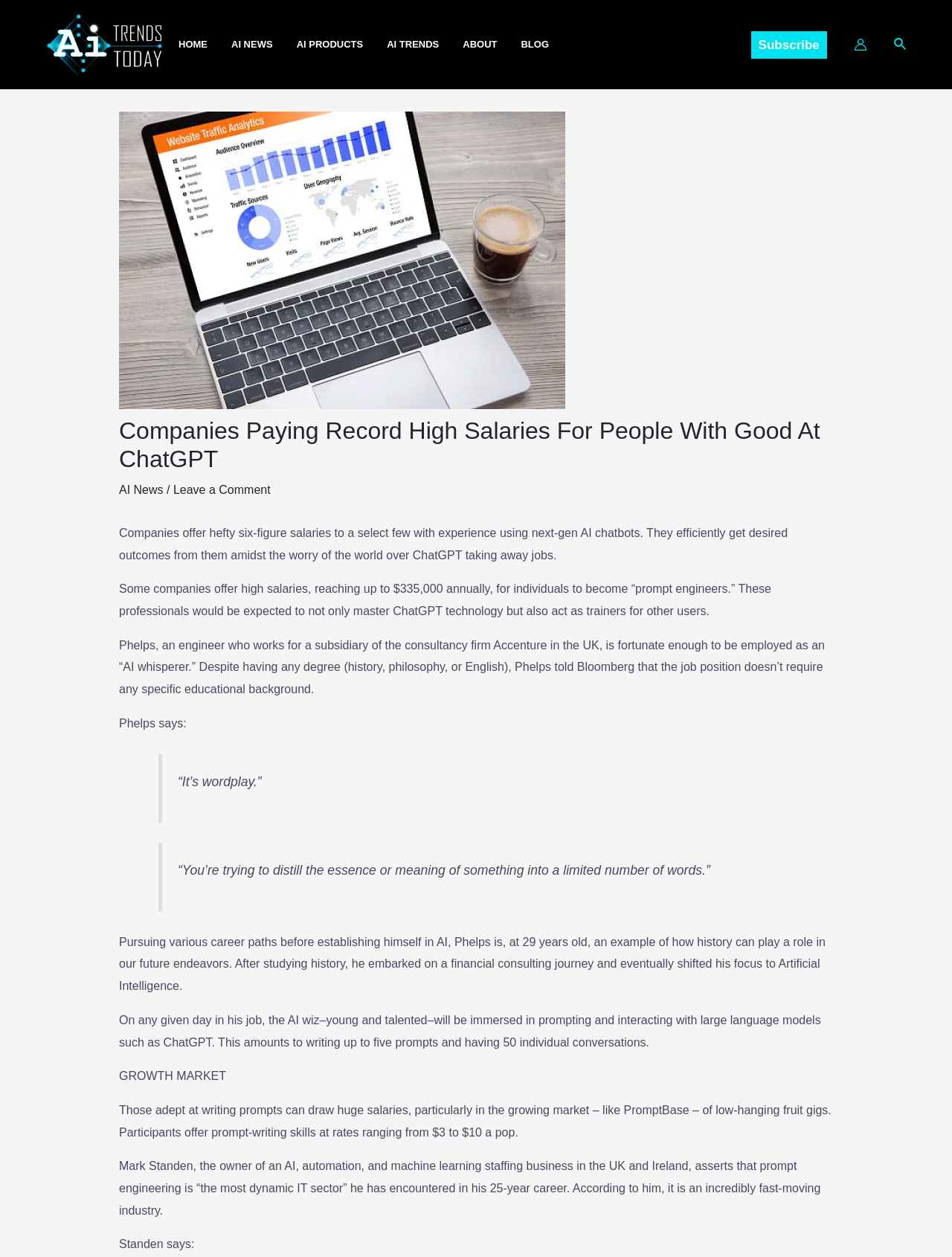What is Phelps' job title?
Analyze the image and deliver a detailed answer to the question.

I determined Phelps' job title by reading the paragraph that mentions 'Phelps, an engineer who works for a subsidiary of the consultancy firm Accenture in the UK, is fortunate enough to be employed as an “AI whisperer.”' This indicates that Phelps' job title is an 'AI whisperer'.